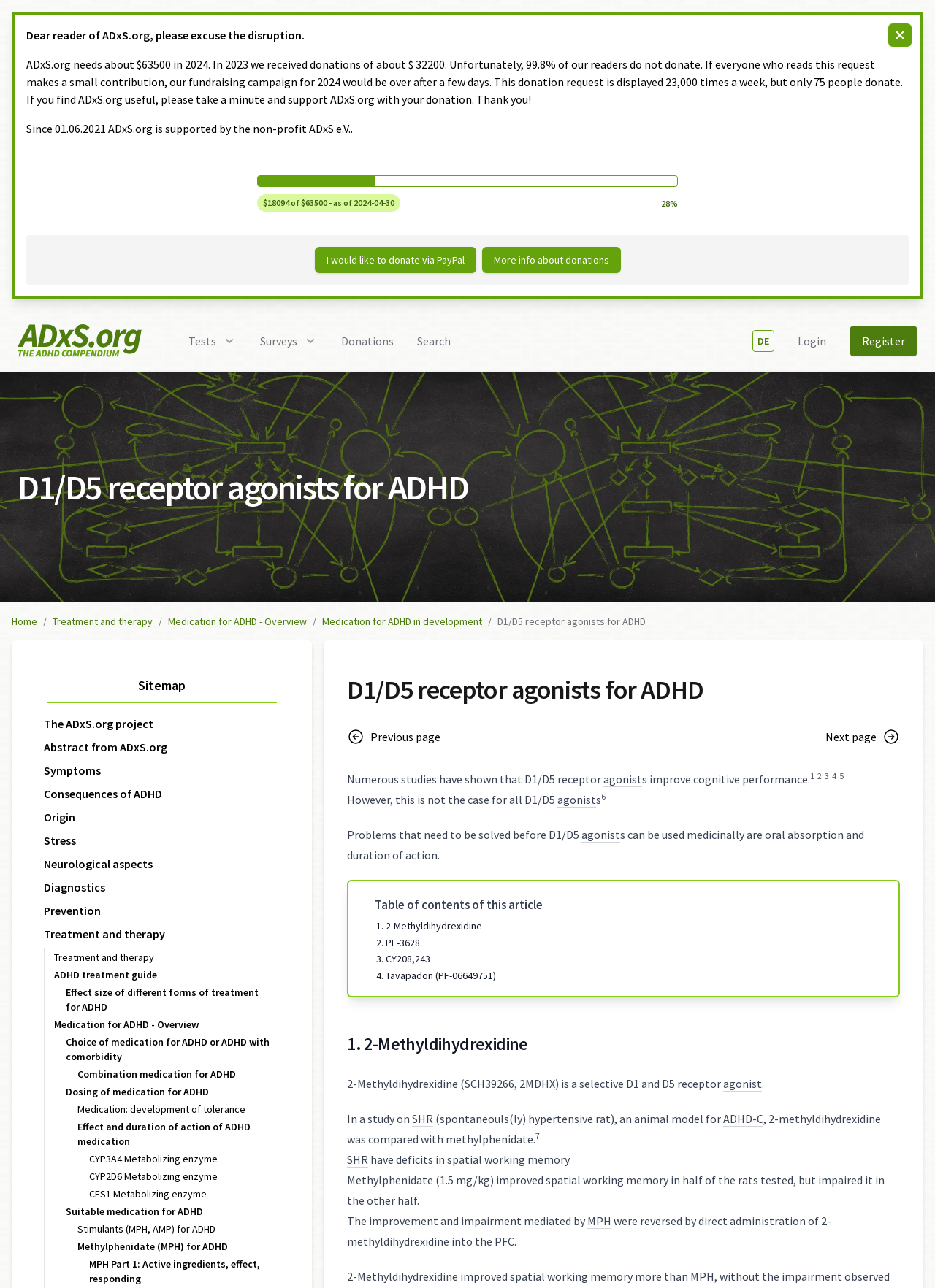Find the bounding box coordinates for the UI element whose description is: "4. Tavapadon (PF-06649751)". The coordinates should be four float numbers between 0 and 1, in the format [left, top, right, bottom].

[0.402, 0.752, 0.53, 0.762]